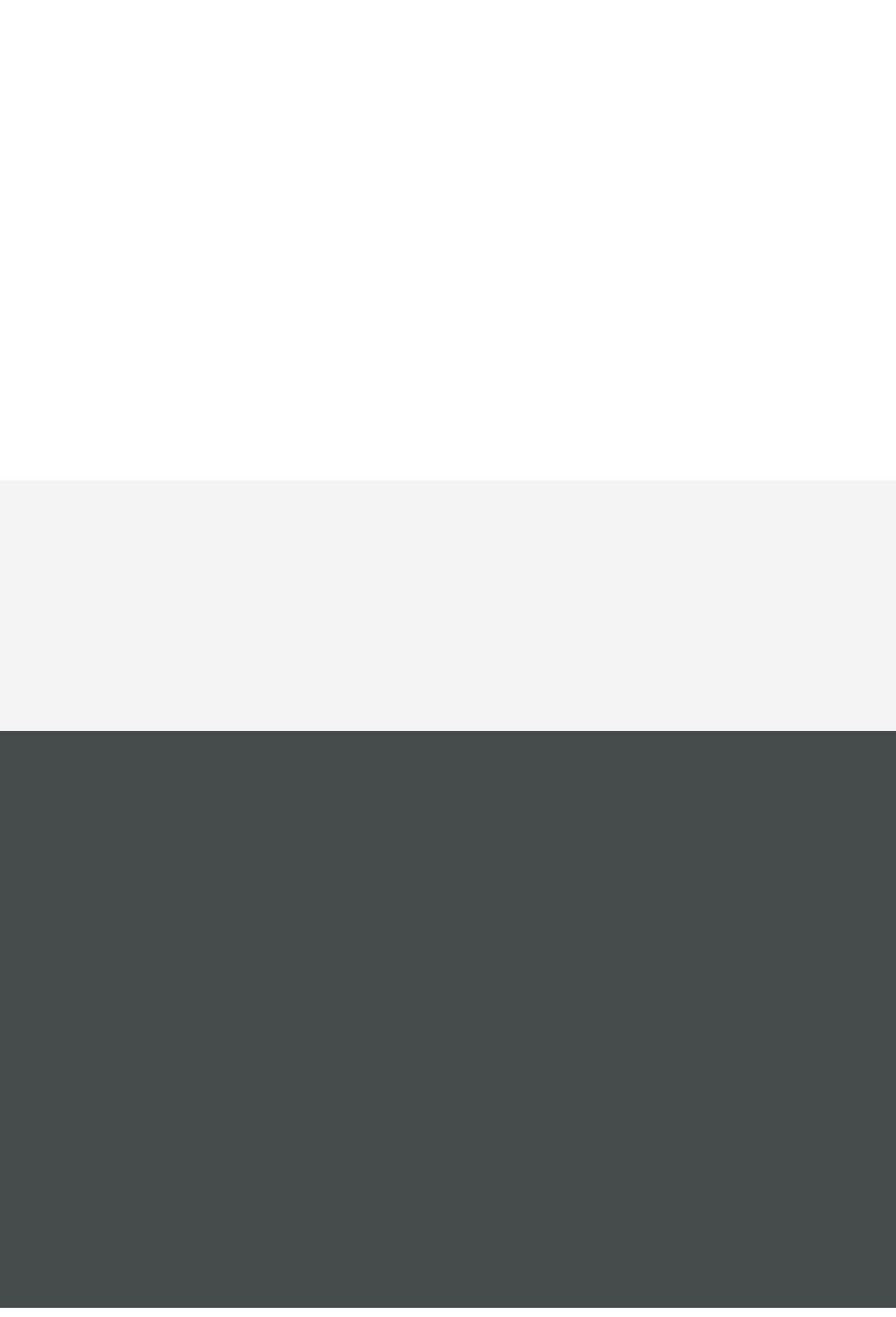What is the name of the company? Refer to the image and provide a one-word or short phrase answer.

Praxity